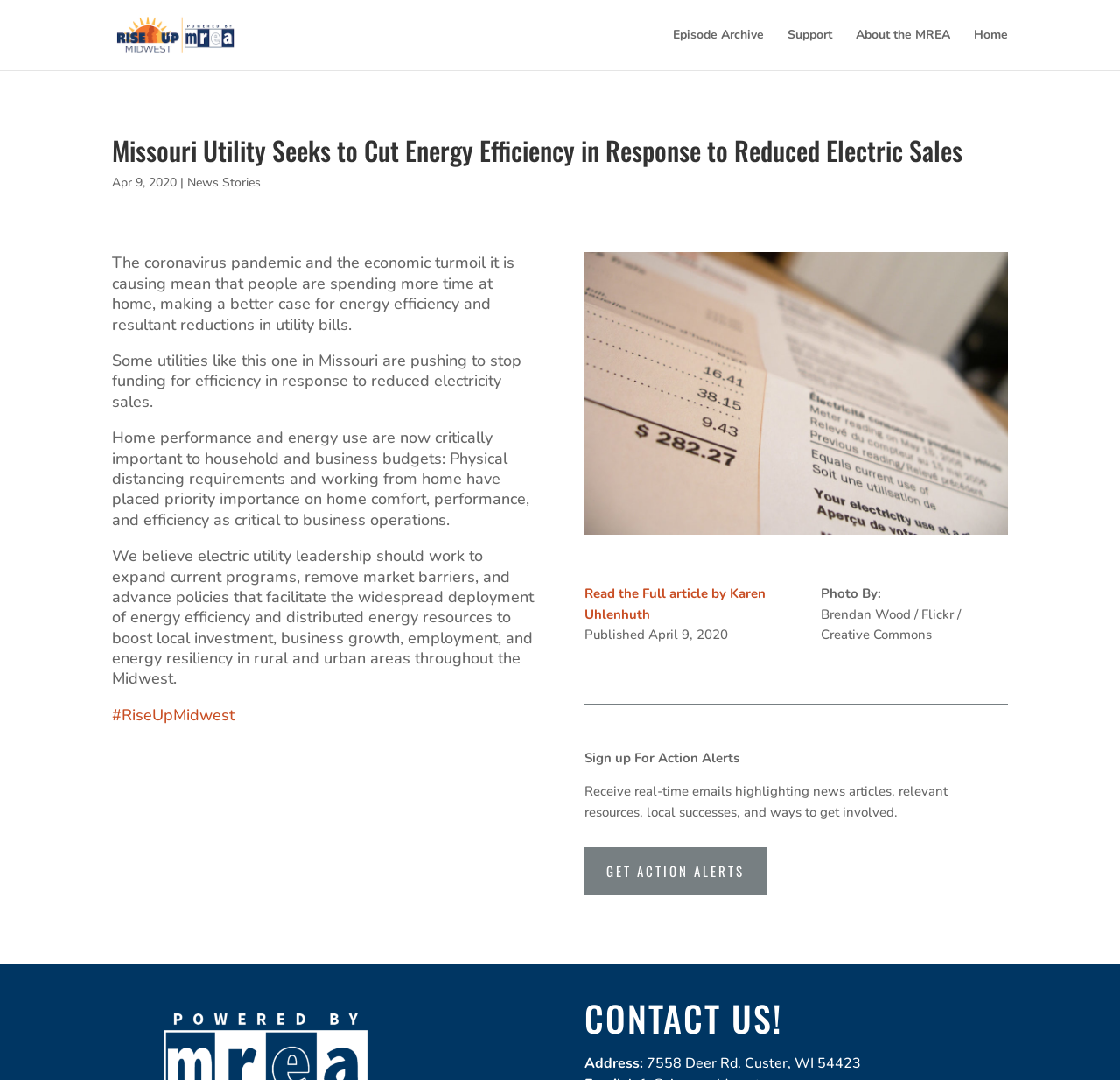Provide the bounding box coordinates of the HTML element described by the text: "Support".

[0.703, 0.027, 0.743, 0.065]